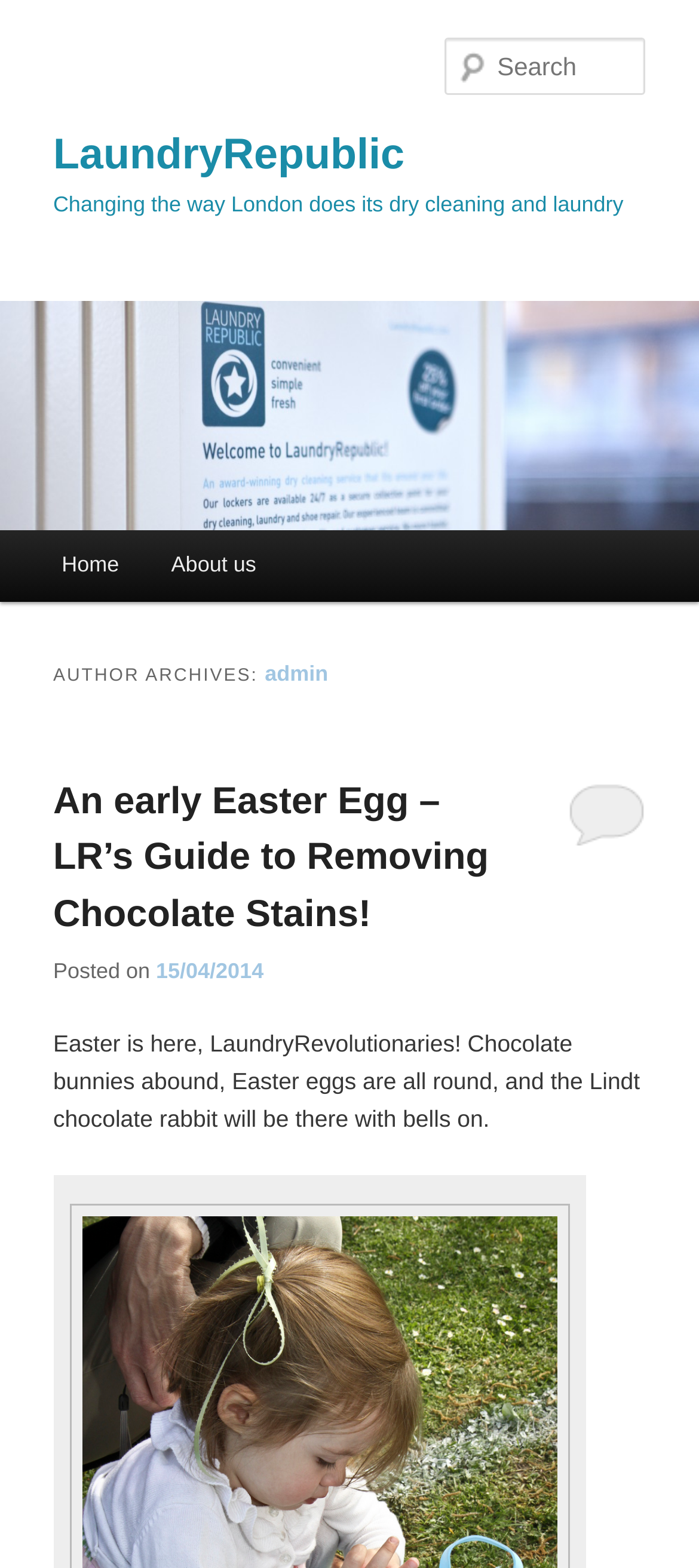Pinpoint the bounding box coordinates of the clickable element to carry out the following instruction: "Search for something."

[0.637, 0.024, 0.924, 0.061]